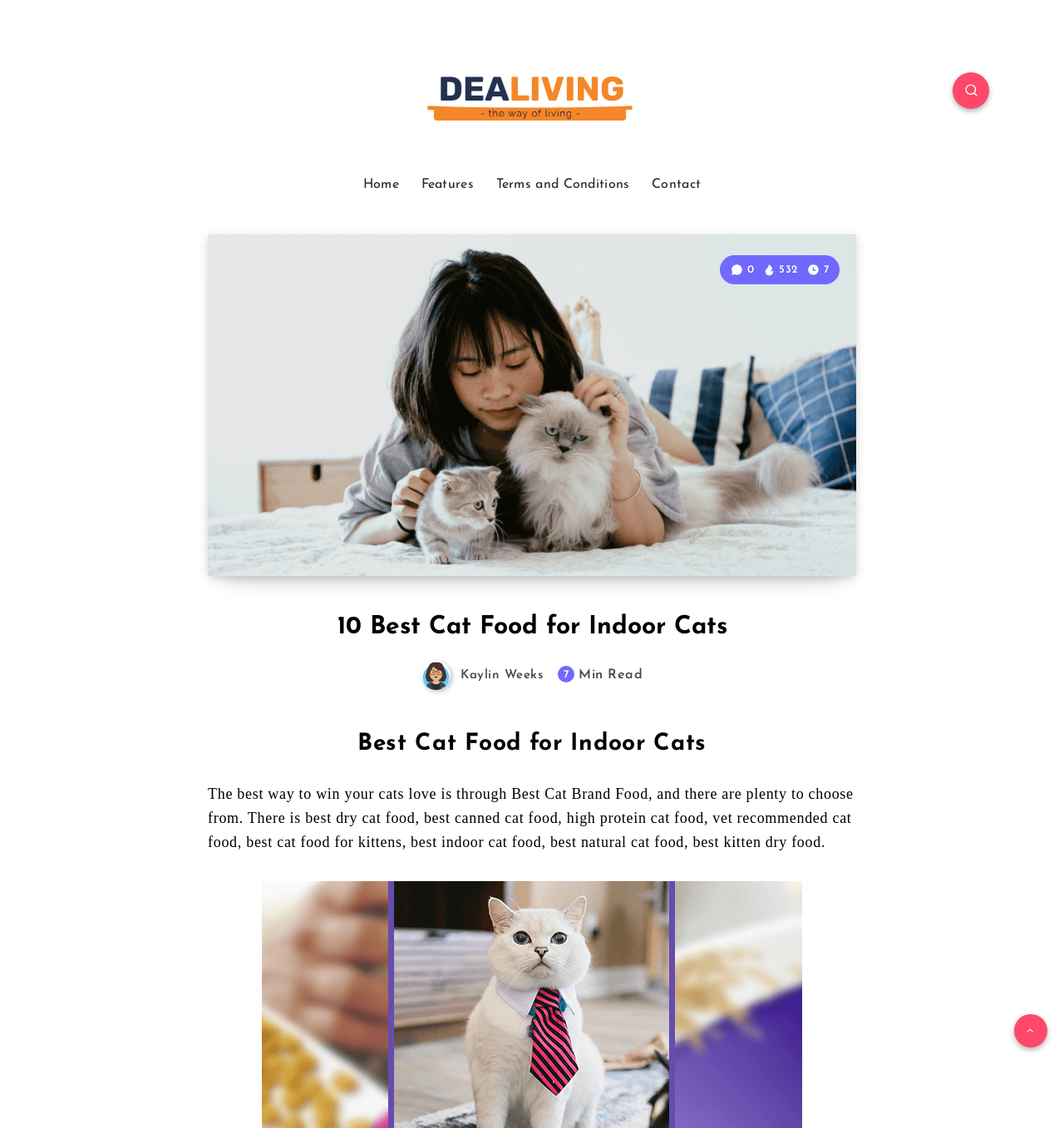How many views does the article have?
Analyze the image and provide a thorough answer to the question.

I found the view count by looking at the header section of the webpage, where I saw a generic element with the text '532 Views'.